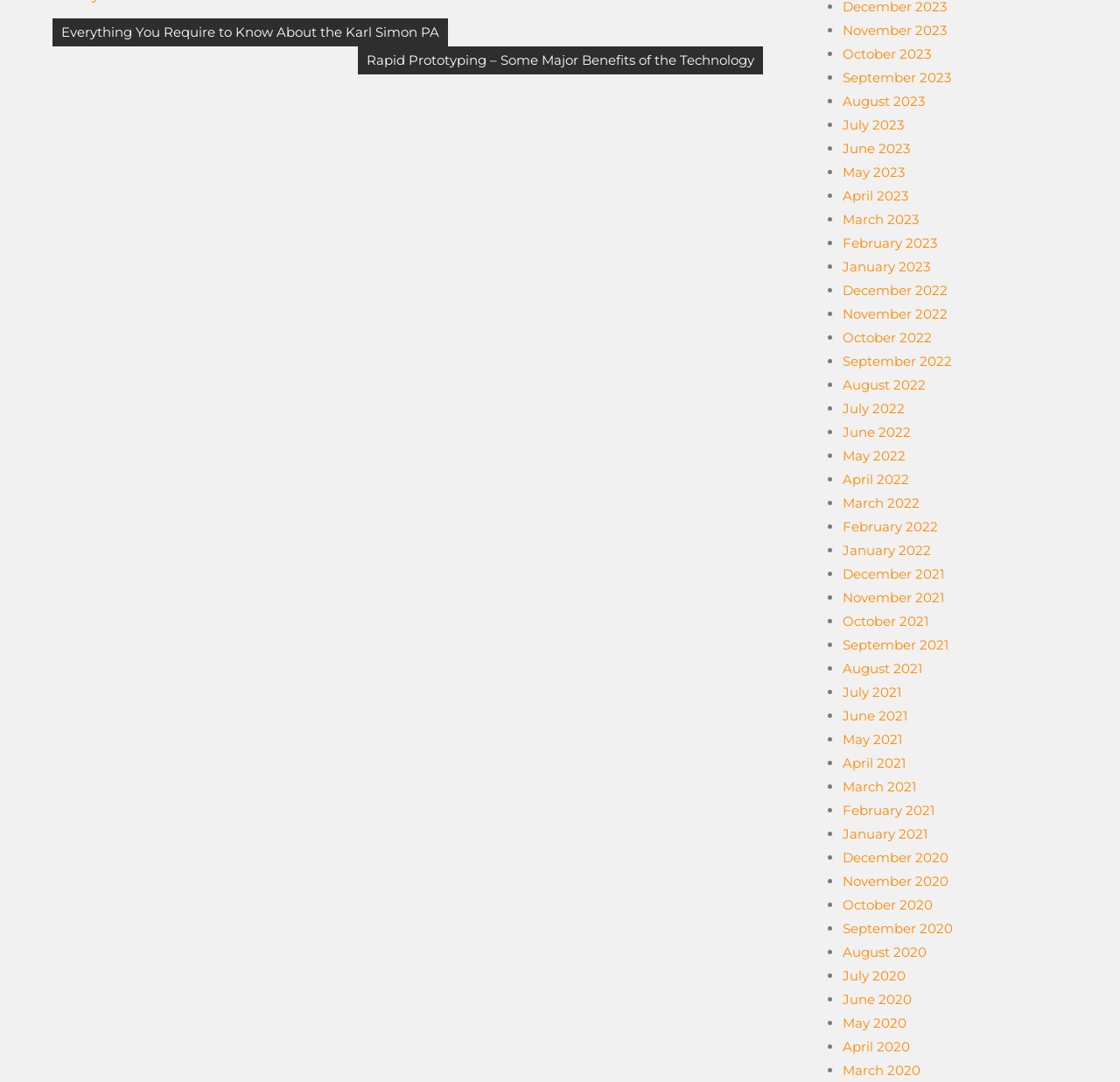What is the purpose of the list markers in the navigation section?
Please answer the question with a detailed response using the information from the screenshot.

The list markers in the navigation section are used to separate the links to different months and years, making it easier to distinguish between them.